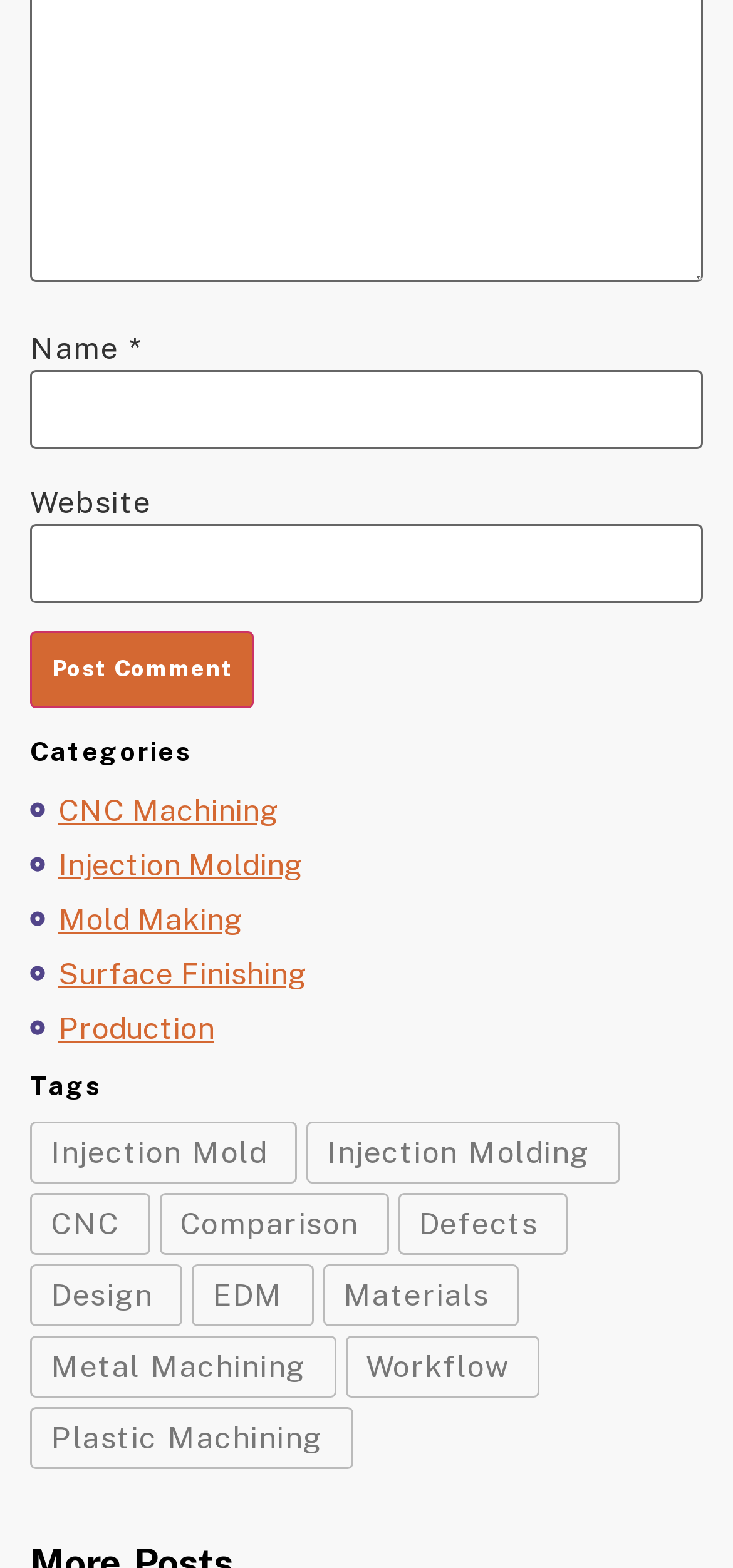Provide a brief response to the question below using a single word or phrase: 
What is the last link listed under 'Tags'?

Plastic Machining